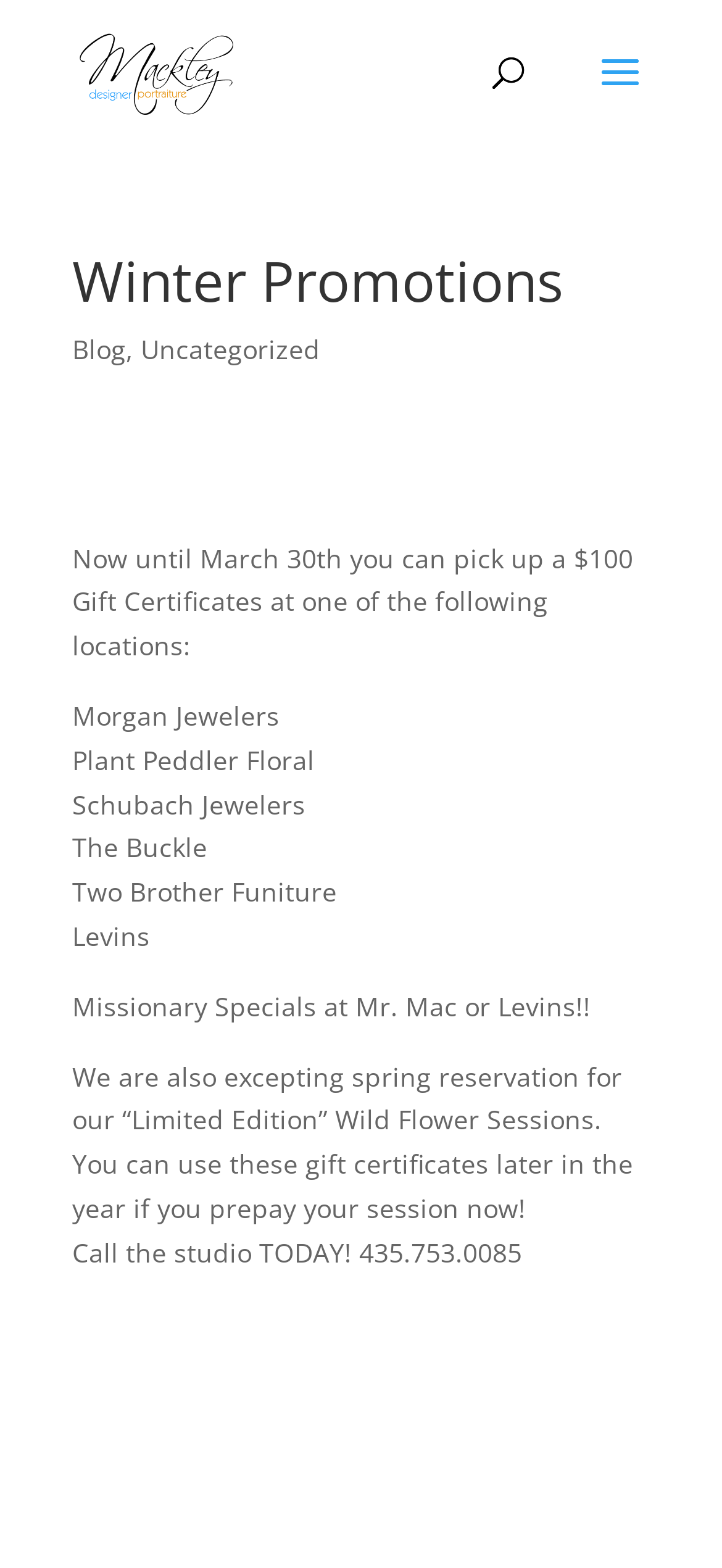Generate a thorough explanation of the webpage's elements.

The webpage is about Winter Promotions offered by Mackley Designer Portraiture. At the top left, there is a link to the website's homepage, accompanied by a logo image. Below this, a search bar spans across the top of the page. 

The main content of the page is divided into sections. The first section is headed by "Winter Promotions" and is located at the top center of the page. Below this heading, there are three links to the blog and categories, separated by commas. 

The next section provides information about a promotion, stating that until March 30th, $100 Gift Certificates can be purchased at various locations, which are listed below. These locations include Morgan Jewelers, Plant Peddler Floral, Schubach Jewelers, The Buckle, Two Brother Furniture, and Levins. 

Following this, there is a special offer for Missionary Specials at Mr. Mac or Levins. The page also announces that spring reservations are being accepted for "Limited Edition" Wild Flower Sessions, and that gift certificates can be used later in the year if prepaid now. Finally, the page encourages visitors to call the studio at 435.753.0085.